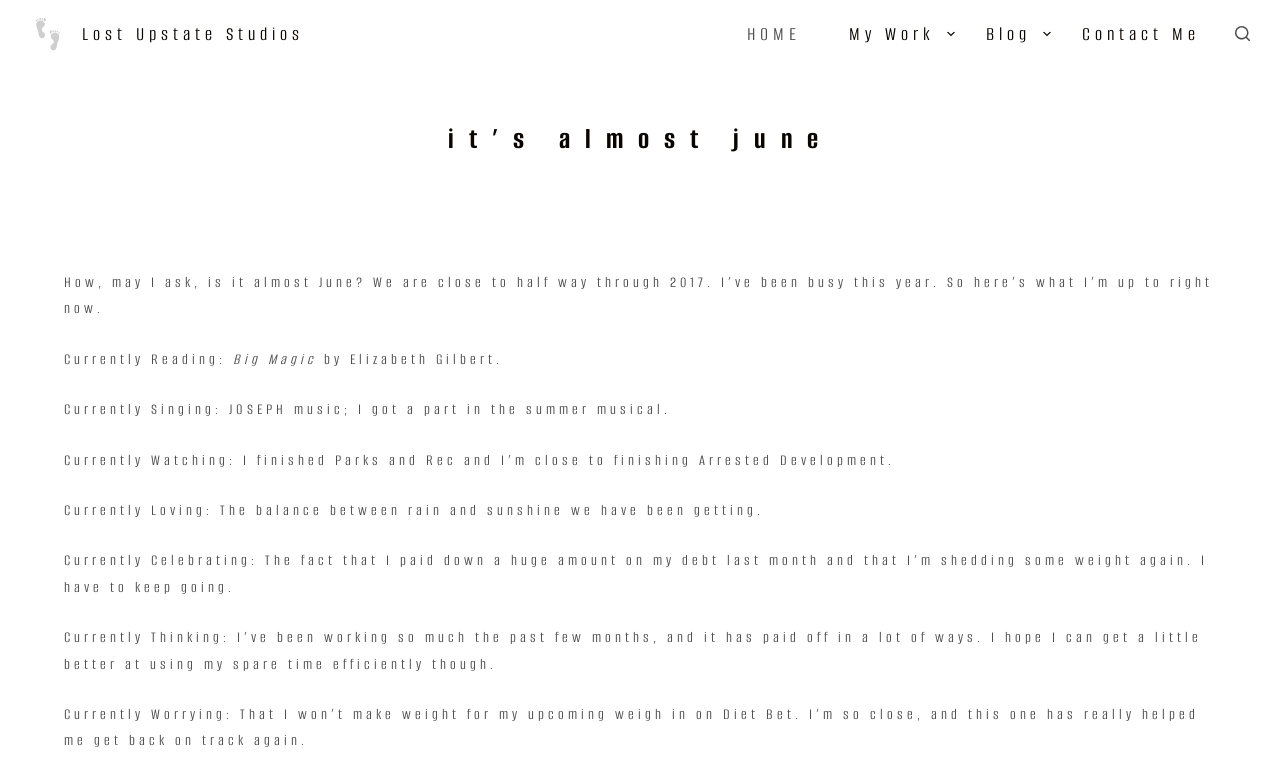Answer the question below using just one word or a short phrase: 
What is the current status of the author's debt?

Paid down a huge amount